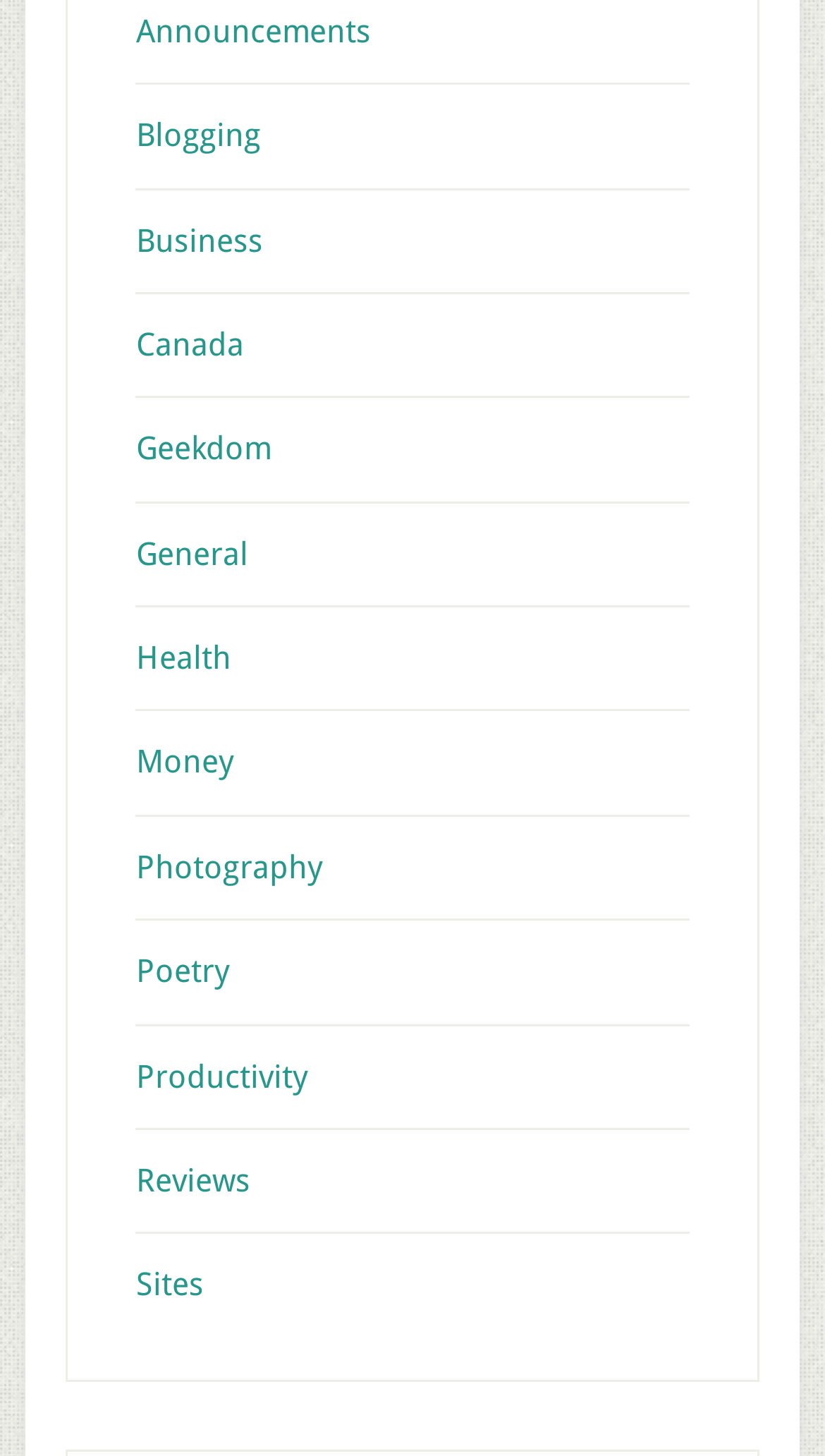Please provide a comprehensive answer to the question below using the information from the image: What are the categories listed on the webpage?

By examining the links on the webpage, I can see that there are multiple categories listed, including Announcements, Blogging, Business, Canada, Geekdom, General, Health, Money, Photography, Poetry, Productivity, Reviews, and Sites.